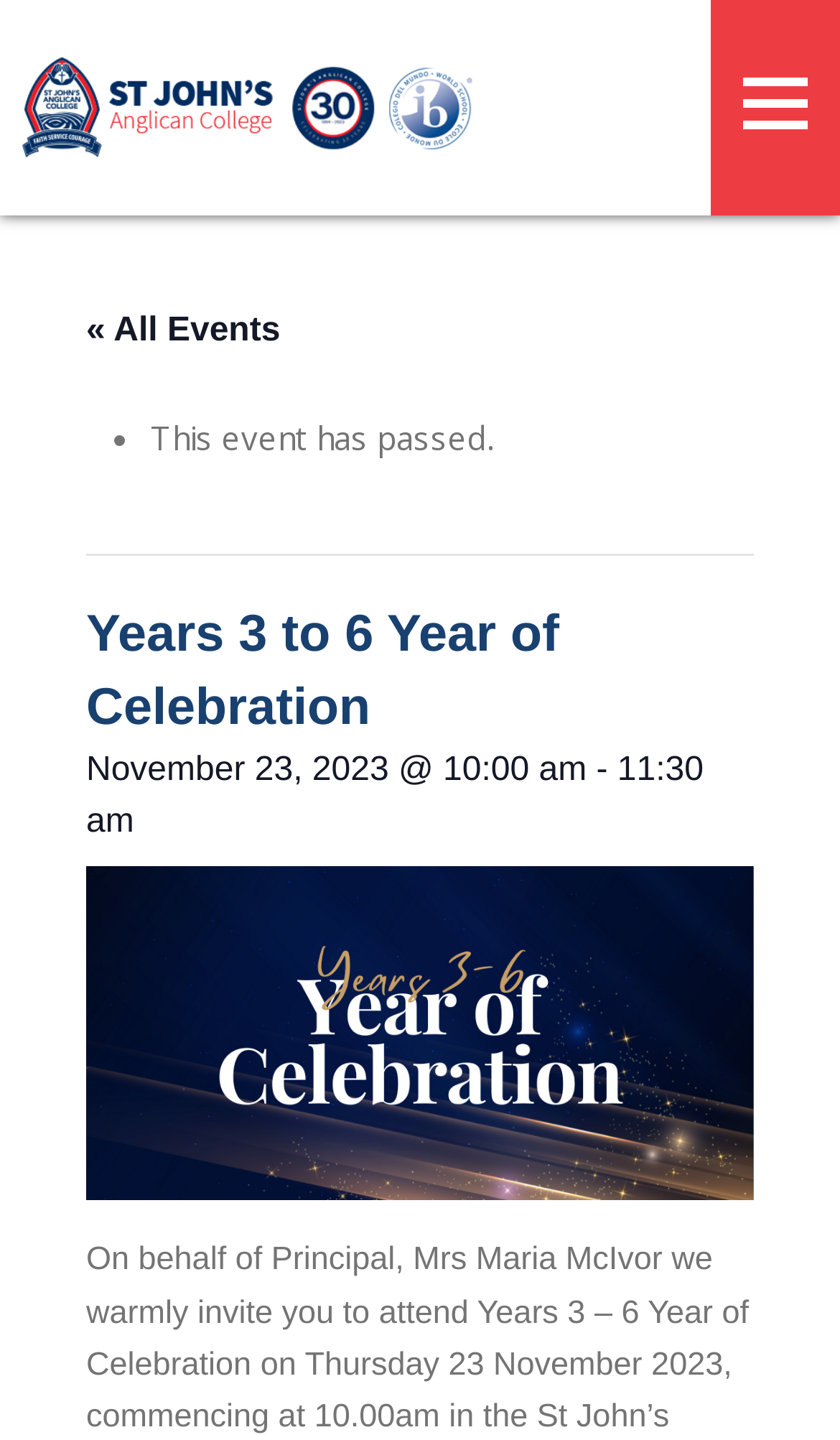Please reply with a single word or brief phrase to the question: 
What is the time of the event?

10:00 am - 11:30 am